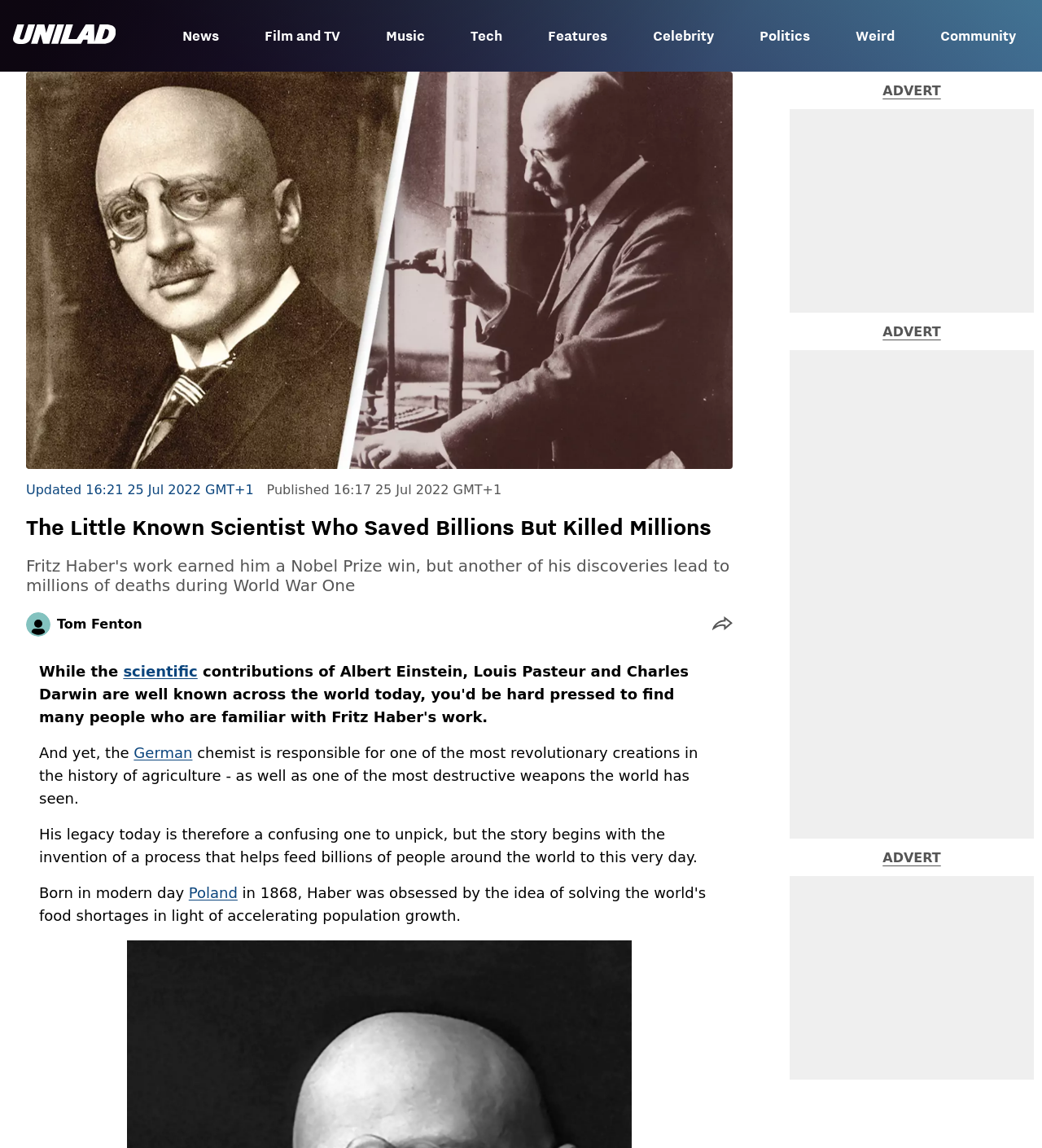What is the process invented by Fritz Haber that helps feed billions of people?
Answer with a single word or phrase, using the screenshot for reference.

Agriculture process